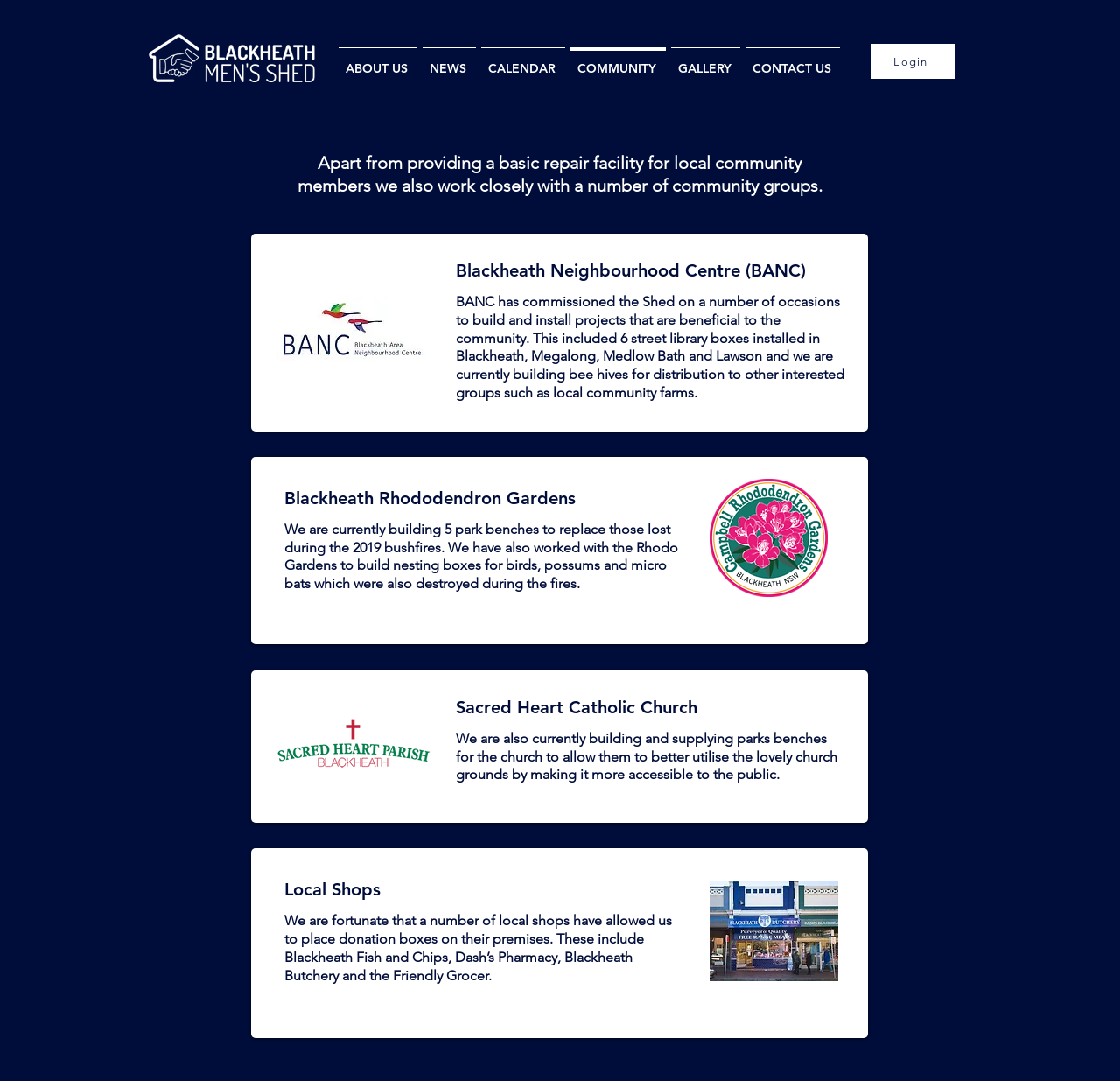Can you find the bounding box coordinates of the area I should click to execute the following instruction: "View the BAMS image"?

[0.133, 0.032, 0.281, 0.076]